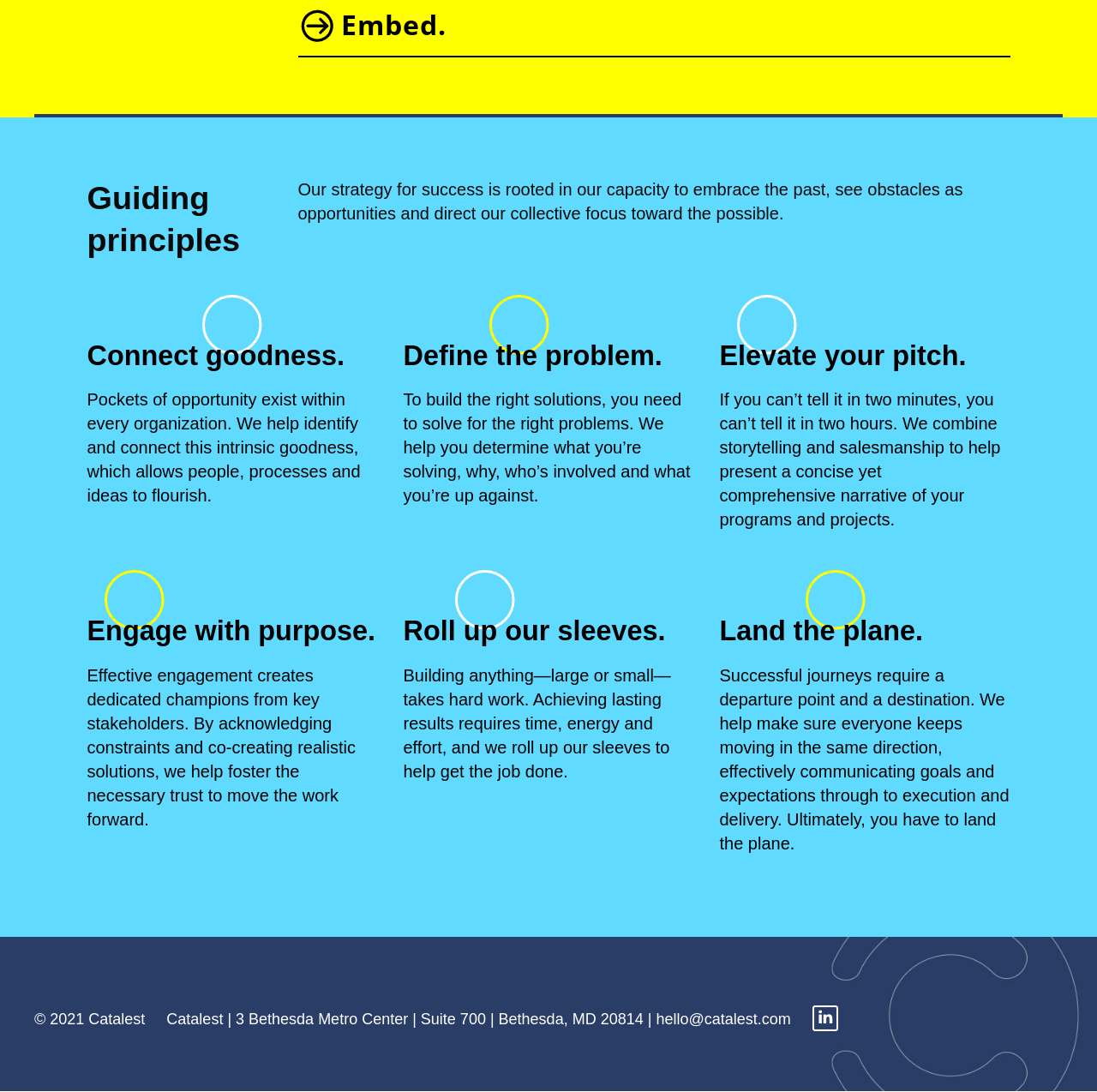Bounding box coordinates are to be given in the format (top-left x, top-left y, bottom-right x, bottom-right y). All values must be floating point numbers between 0 and 1. Provide the bounding box coordinate for the UI element described as: A WordPress Commenter

None